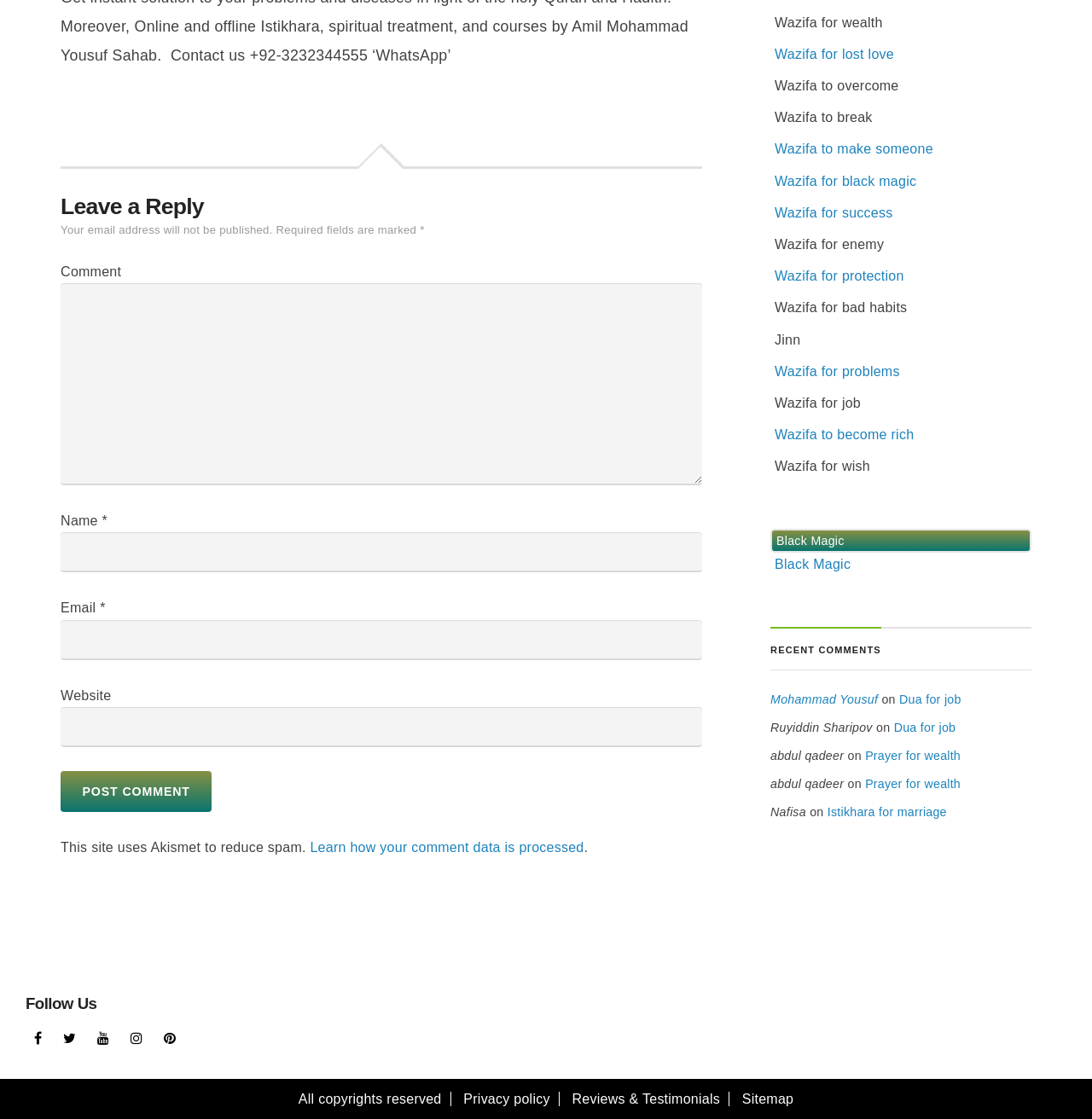Examine the screenshot and answer the question in as much detail as possible: What is the required information to post a comment?

The required fields in the comment section are 'Name', 'Email', and 'Comment', as indicated by the asterisks next to them, and users must fill in these fields to post a comment.